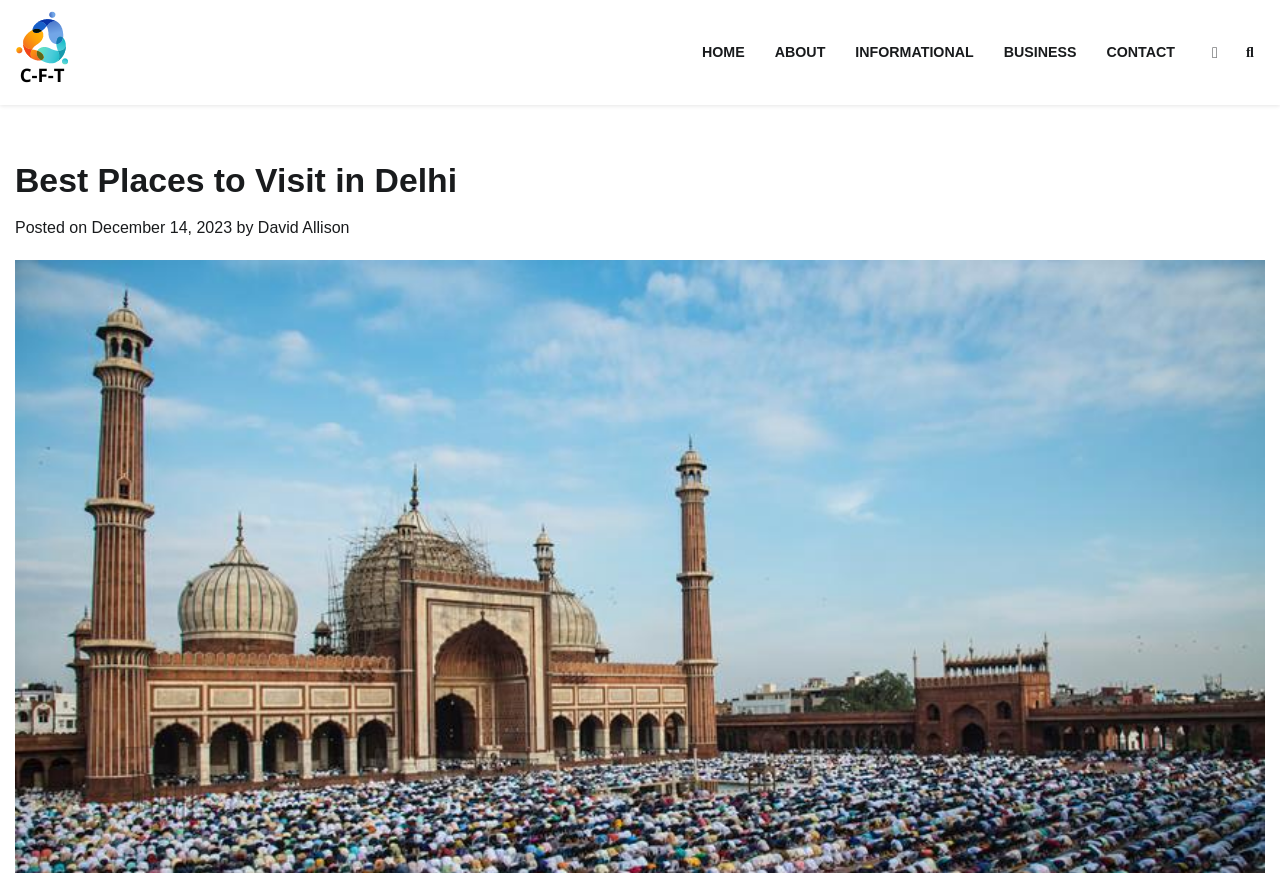Who is the author of the article?
Please answer the question with a single word or phrase, referencing the image.

David Allison